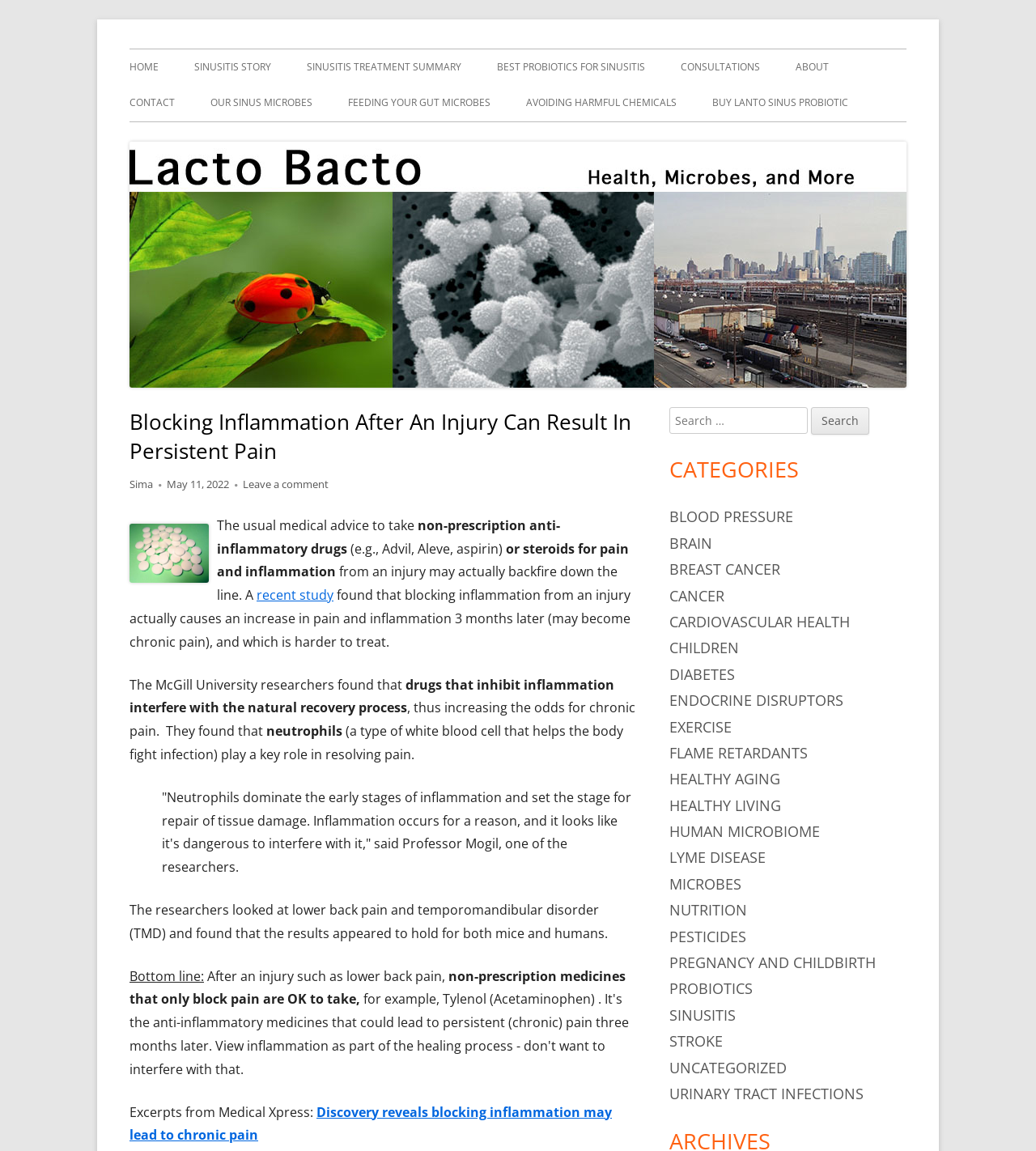Find the bounding box of the web element that fits this description: "Exercise".

[0.646, 0.623, 0.706, 0.64]